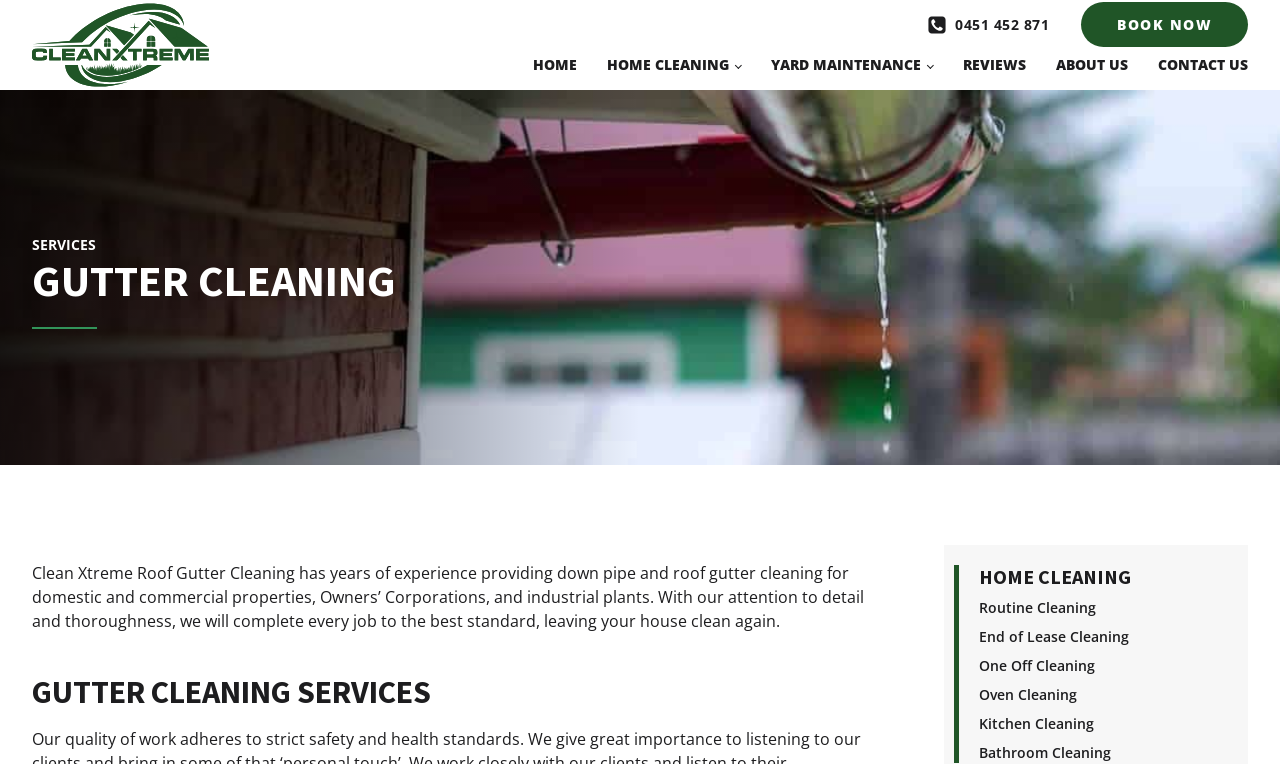Using the information in the image, give a comprehensive answer to the question: 
What is the purpose of the 'BOOK NOW' button?

I inferred the purpose of the 'BOOK NOW' button by its prominent position on the page and its text, which suggests that it's a call-to-action to book a service with Clean Xtreme Roof Gutter Cleaning.